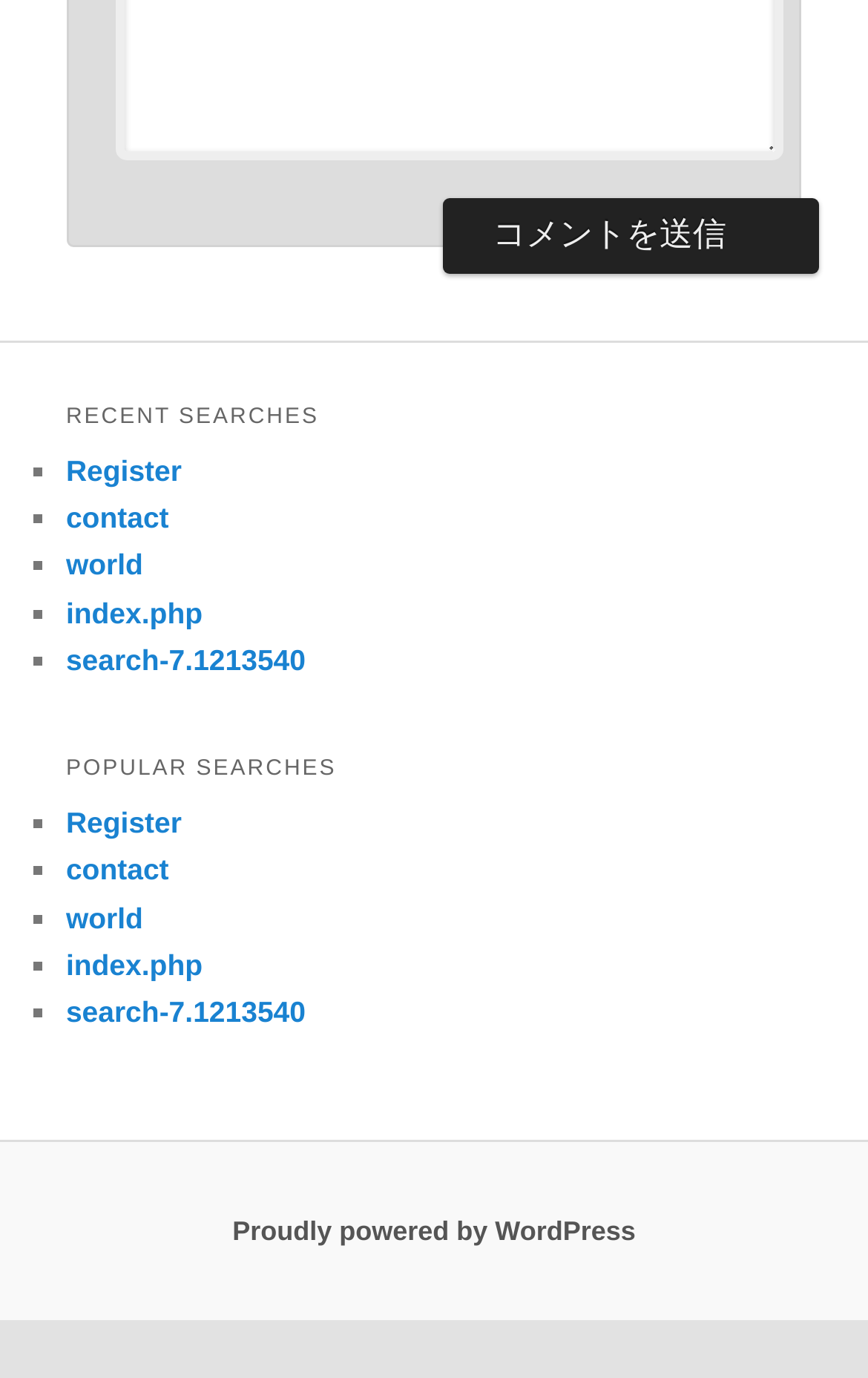Determine the bounding box coordinates of the UI element described below. Use the format (top-left x, top-left y, bottom-right x, bottom-right y) with floating point numbers between 0 and 1: Proudly powered by WordPress

[0.268, 0.882, 0.732, 0.904]